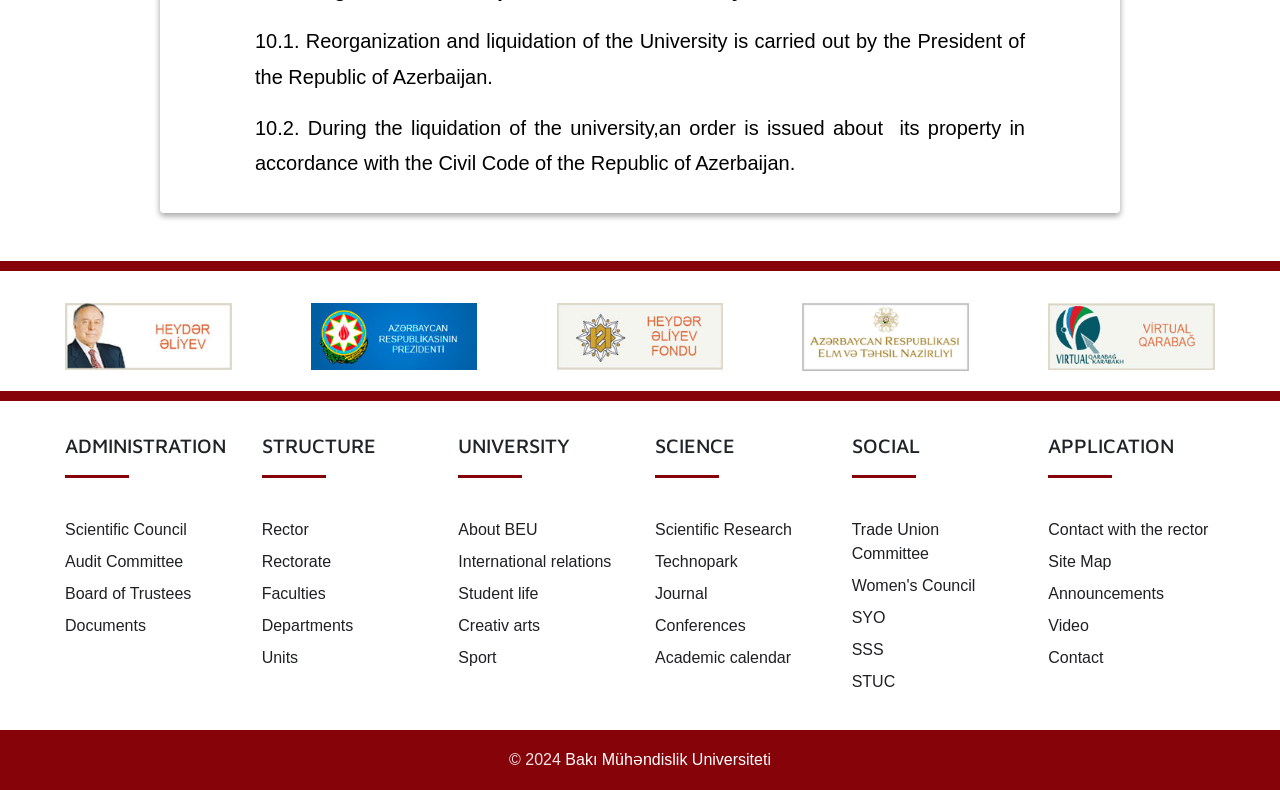How many links are there under the 'STRUCTURE' section?
Please analyze the image and answer the question with as much detail as possible.

I counted the links under the 'STRUCTURE' heading, which include 'Rector', 'Rectorate', 'Faculties', 'Departments', and 'Units', for a total of 5 links.